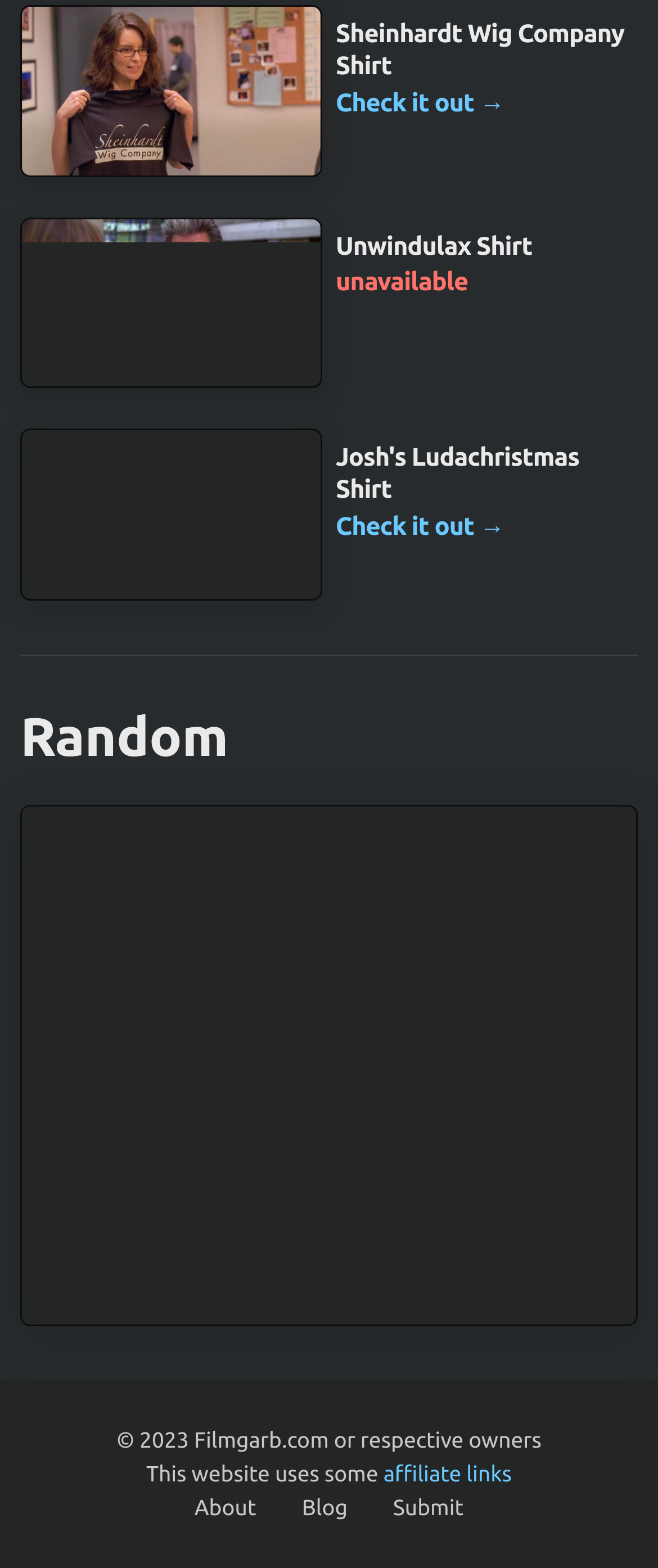What is the purpose of the website?
Look at the image and answer the question with a single word or phrase.

Displaying shirts